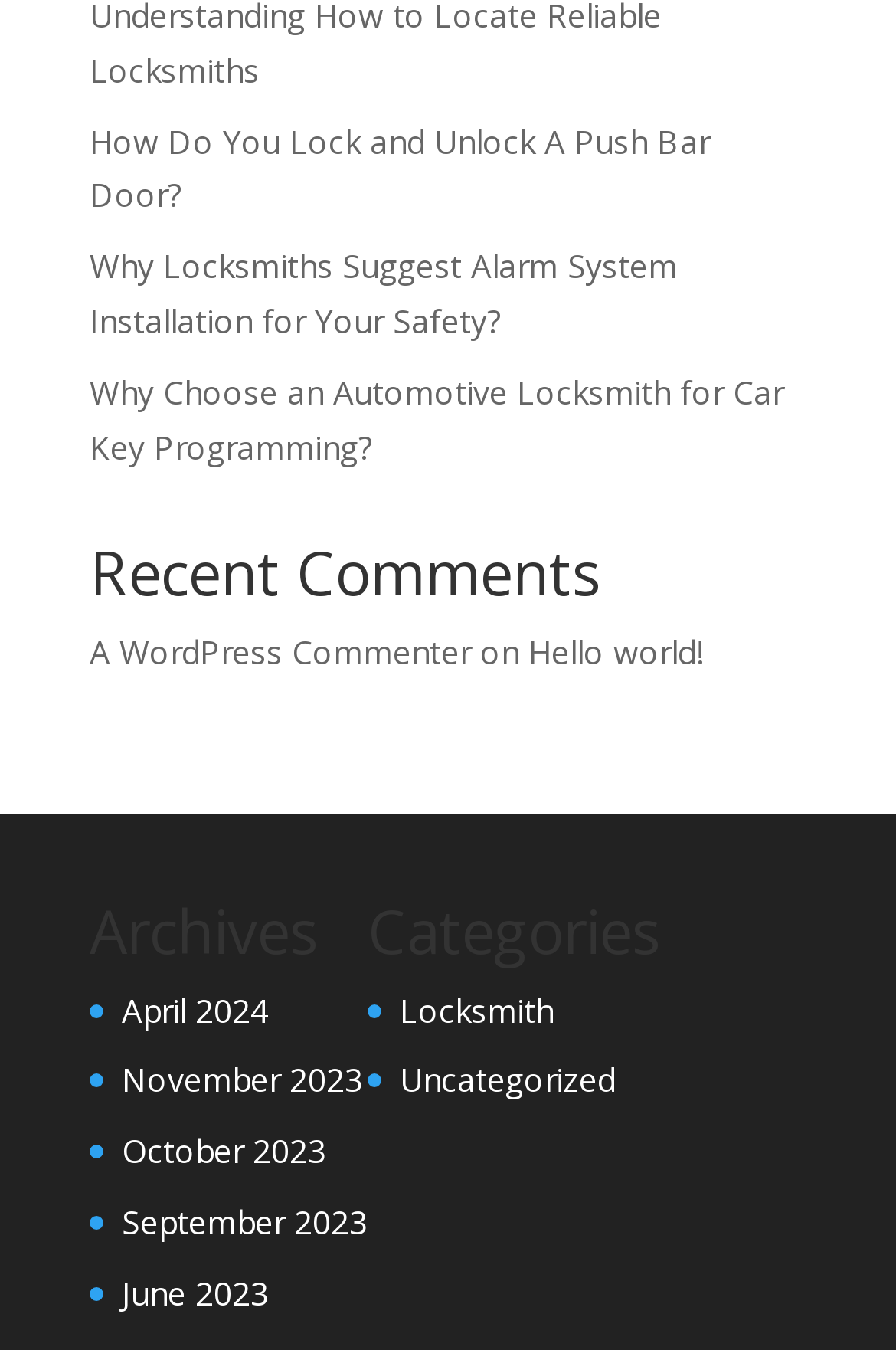Can you find the bounding box coordinates for the element that needs to be clicked to execute this instruction: "View recent comments"? The coordinates should be given as four float numbers between 0 and 1, i.e., [left, top, right, bottom].

[0.1, 0.402, 0.9, 0.464]